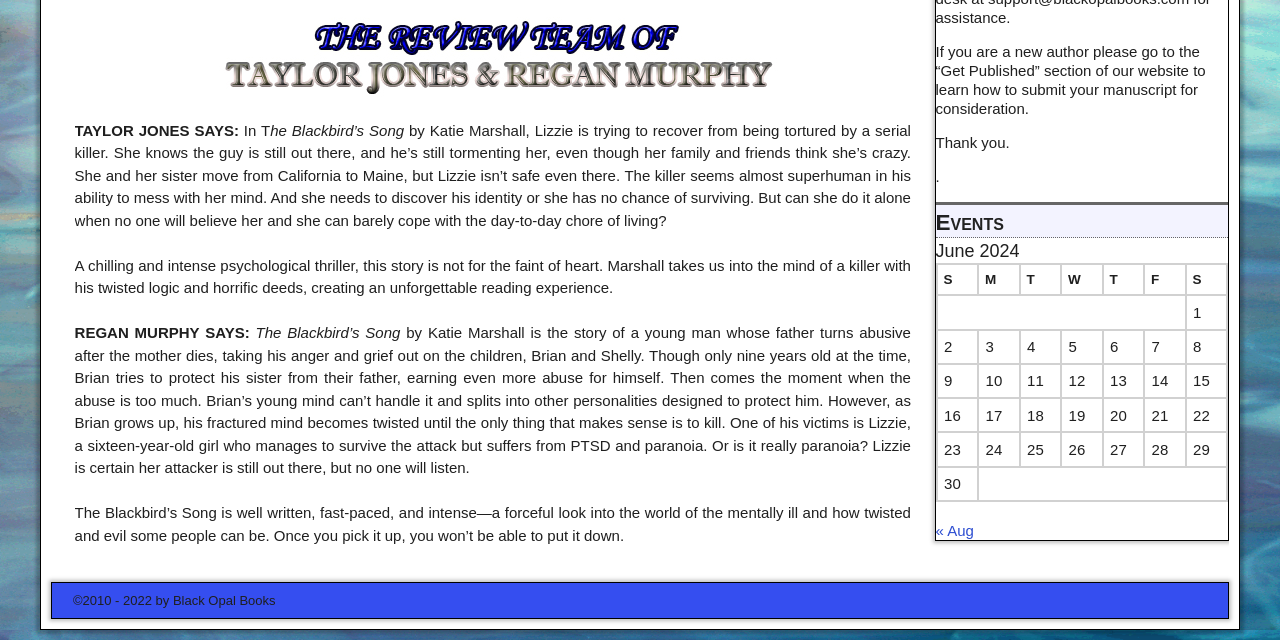Given the webpage screenshot and the description, determine the bounding box coordinates (top-left x, top-left y, bottom-right x, bottom-right y) that define the location of the UI element matching this description: Twitter

None